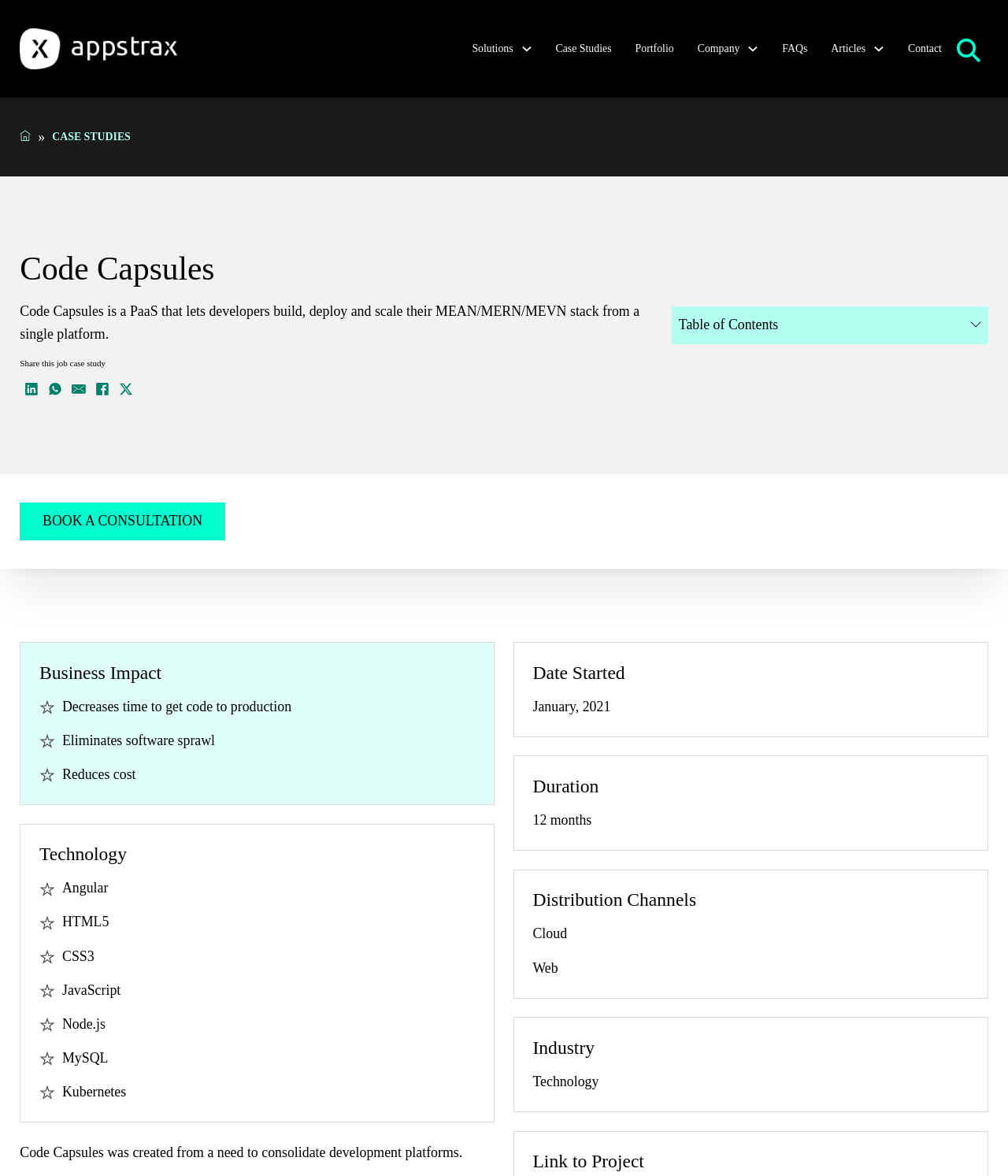Please identify the bounding box coordinates for the region that you need to click to follow this instruction: "Click on Solutions".

[0.468, 0.034, 0.509, 0.049]